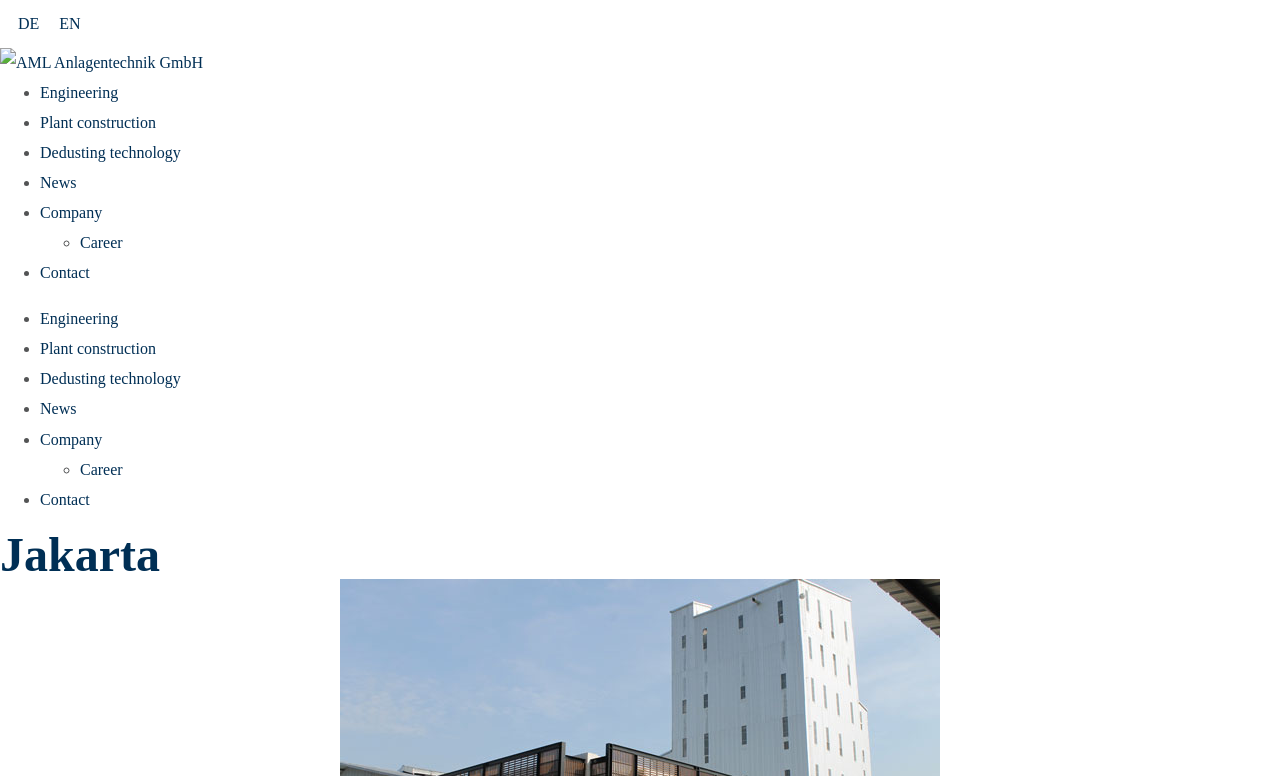Respond with a single word or phrase to the following question:
What is the 'Career' section for?

Job opportunities